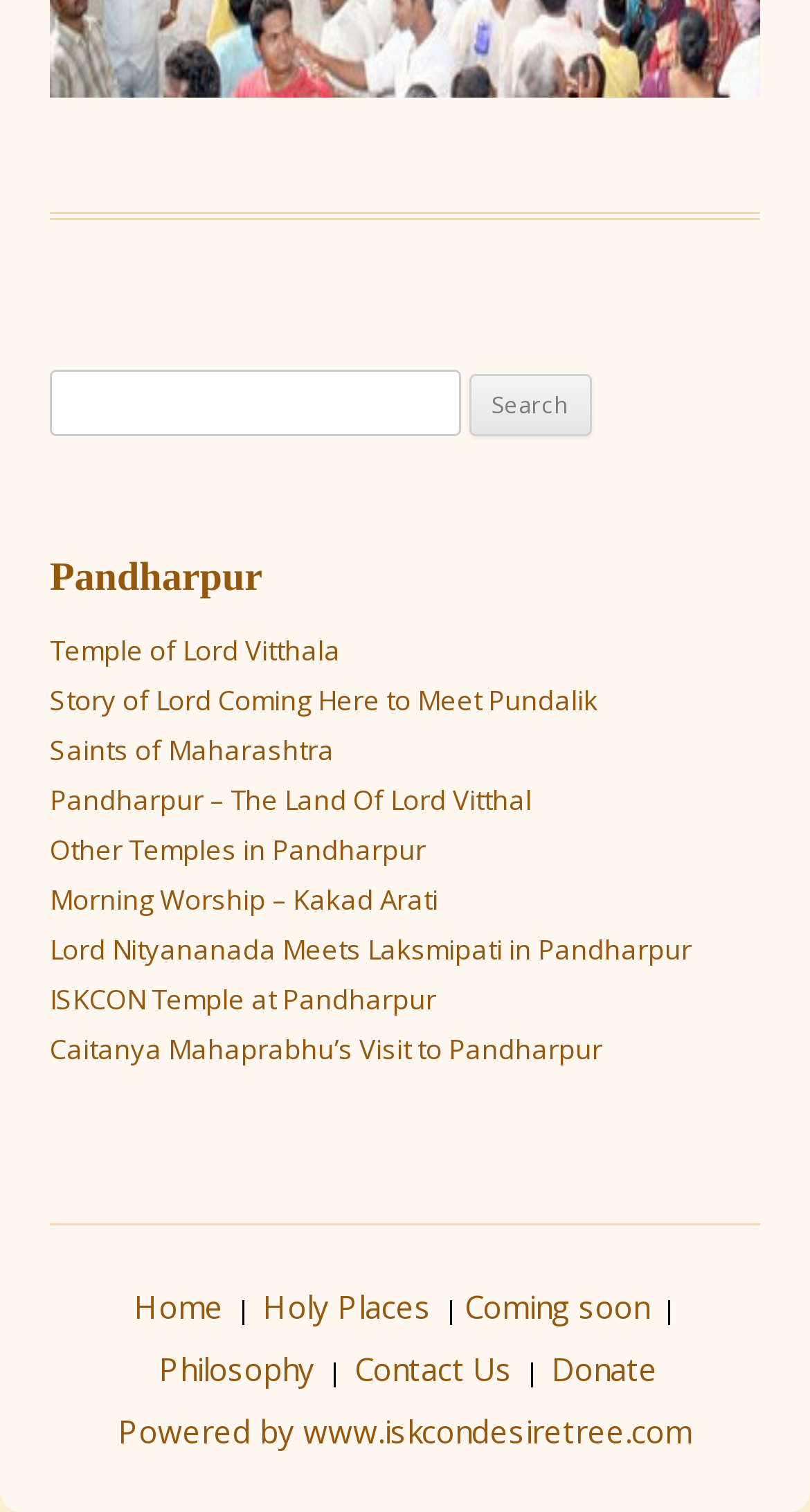What is the purpose of the textbox in the search bar?
Respond with a short answer, either a single word or a phrase, based on the image.

To input search query